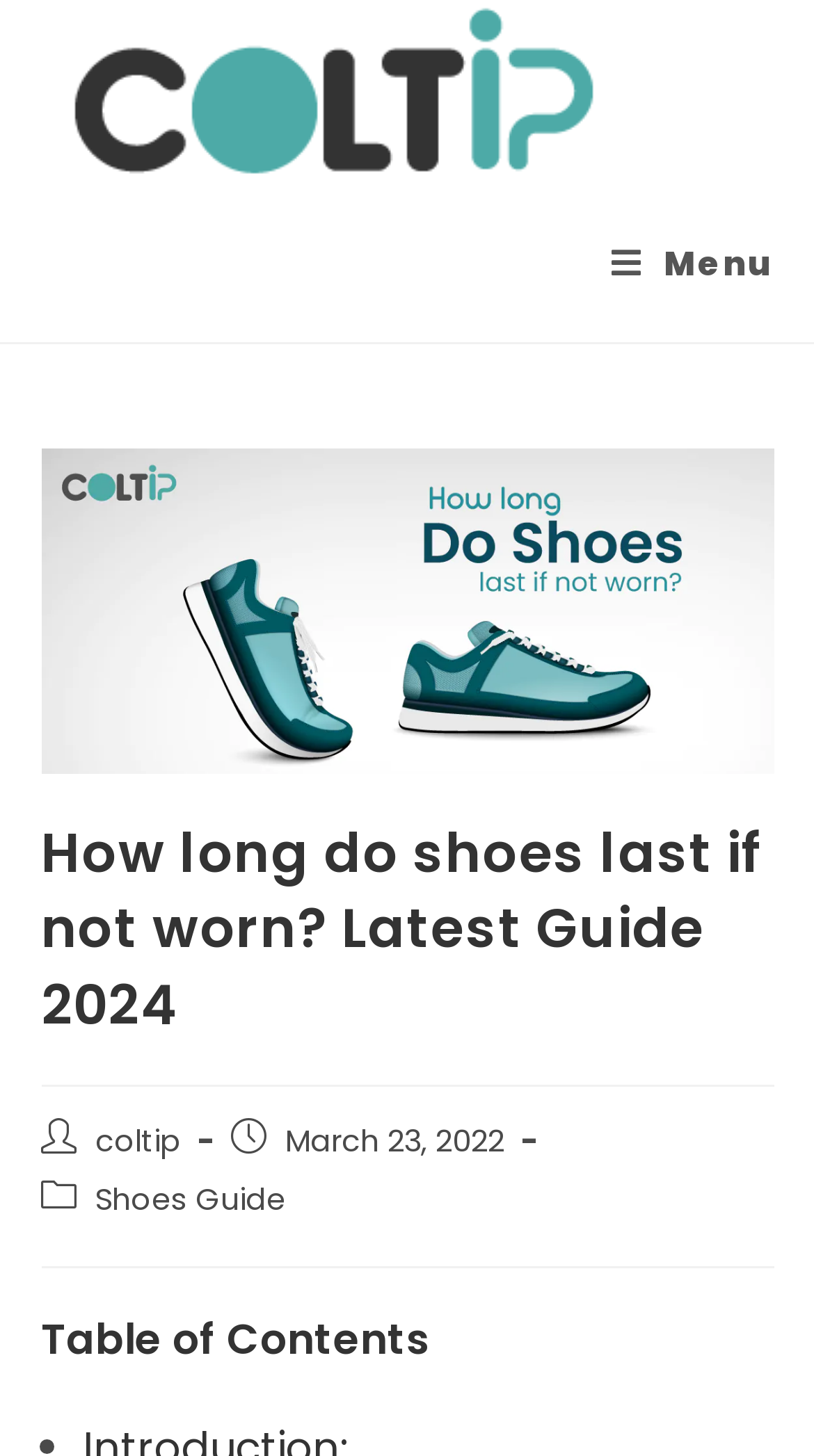Find the bounding box coordinates of the UI element according to this description: "Ed Garrett".

None